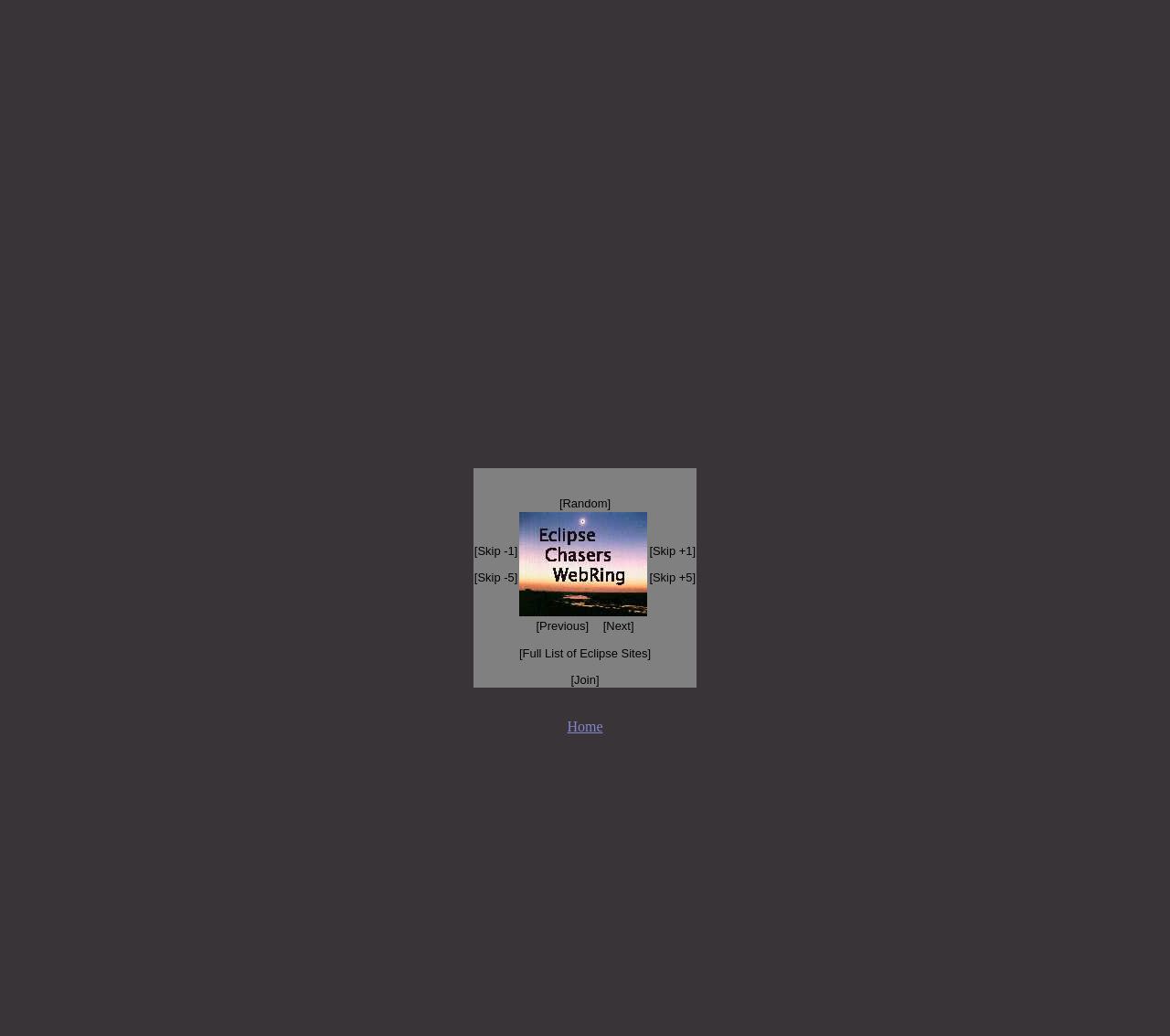Identify the bounding box coordinates of the section to be clicked to complete the task described by the following instruction: "go to home". The coordinates should be four float numbers between 0 and 1, formatted as [left, top, right, bottom].

[0.485, 0.694, 0.515, 0.709]